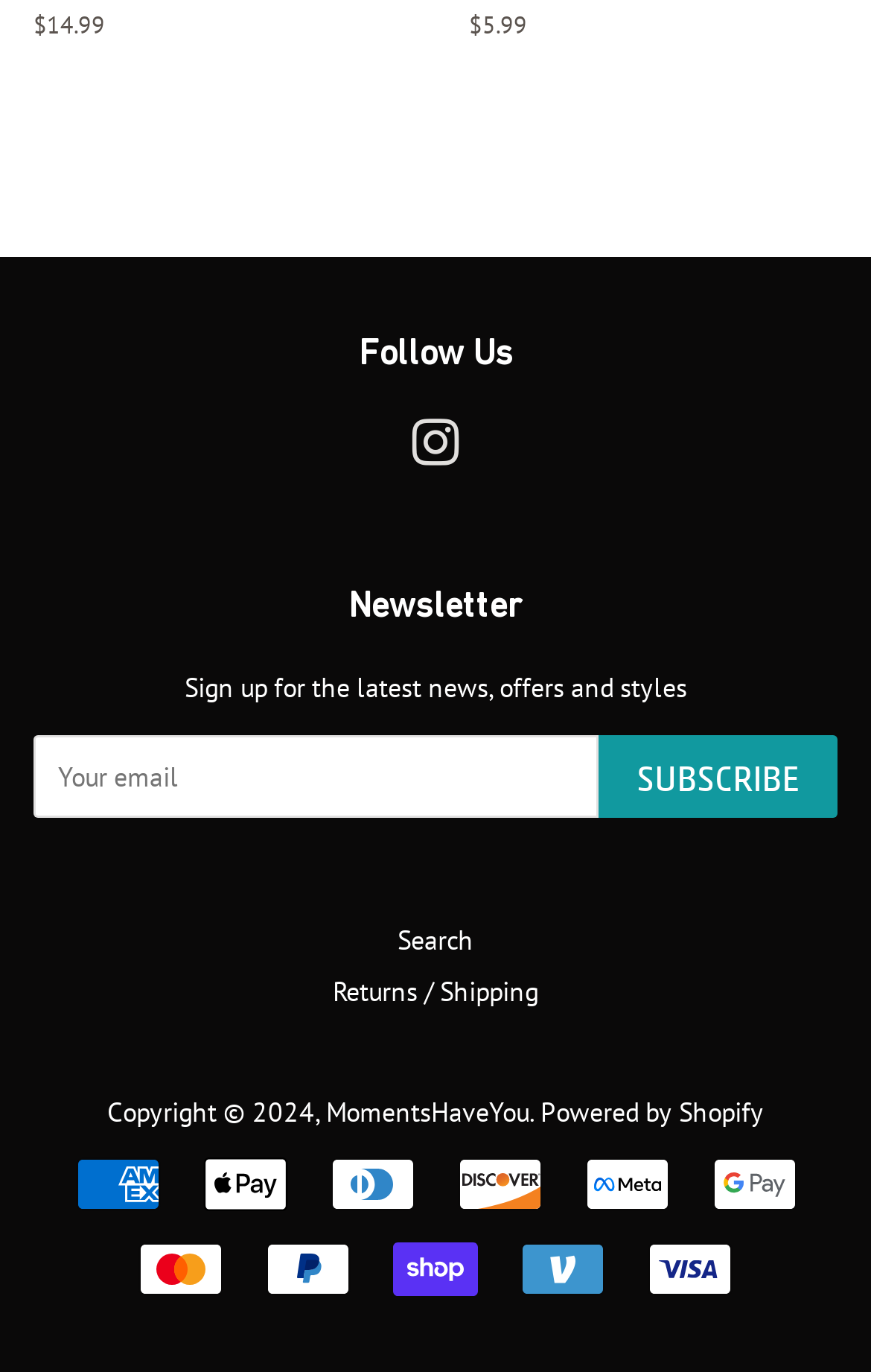Can you look at the image and give a comprehensive answer to the question:
What is the name of the company powering the website?

At the bottom of the webpage, there is a link 'Powered by Shopify', indicating that the company powering the website is Shopify.